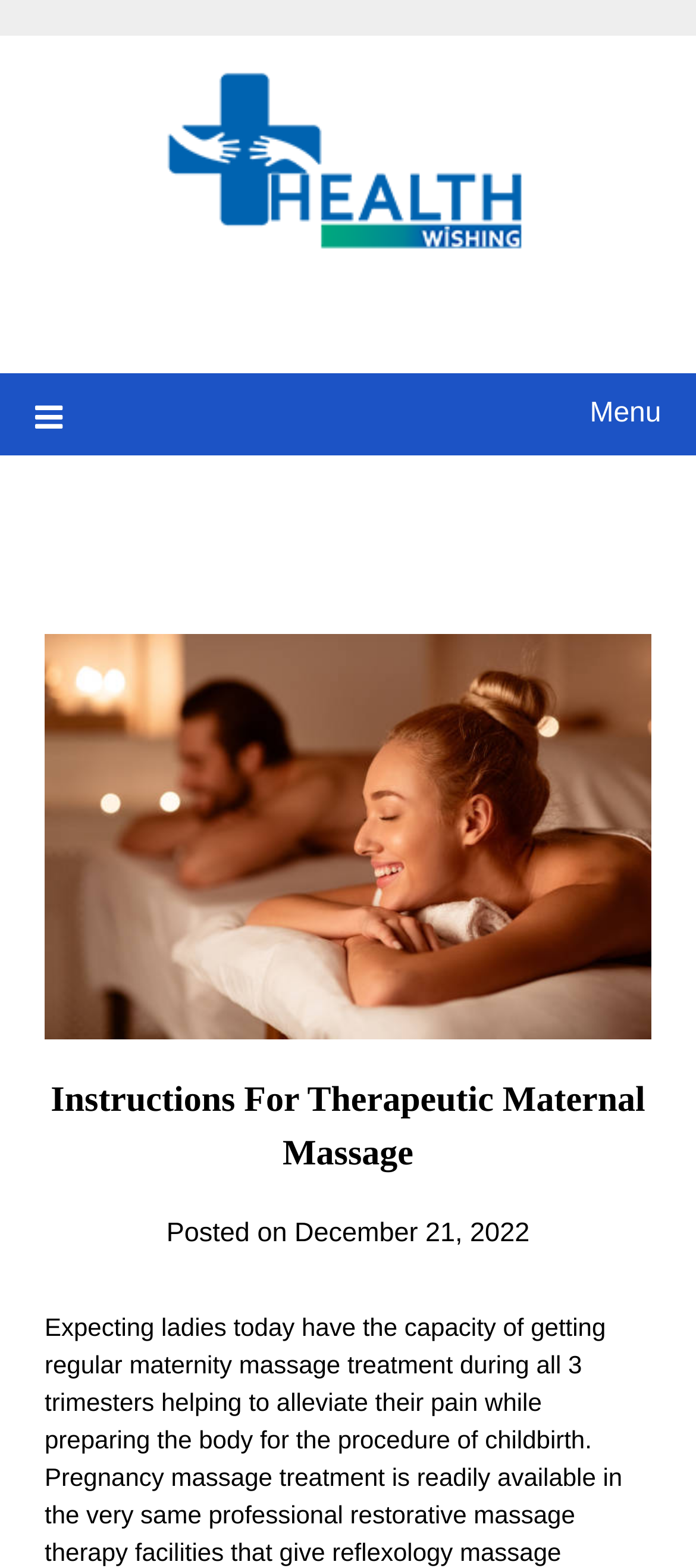Identify and provide the title of the webpage.

Instructions For Therapeutic Maternal Massage